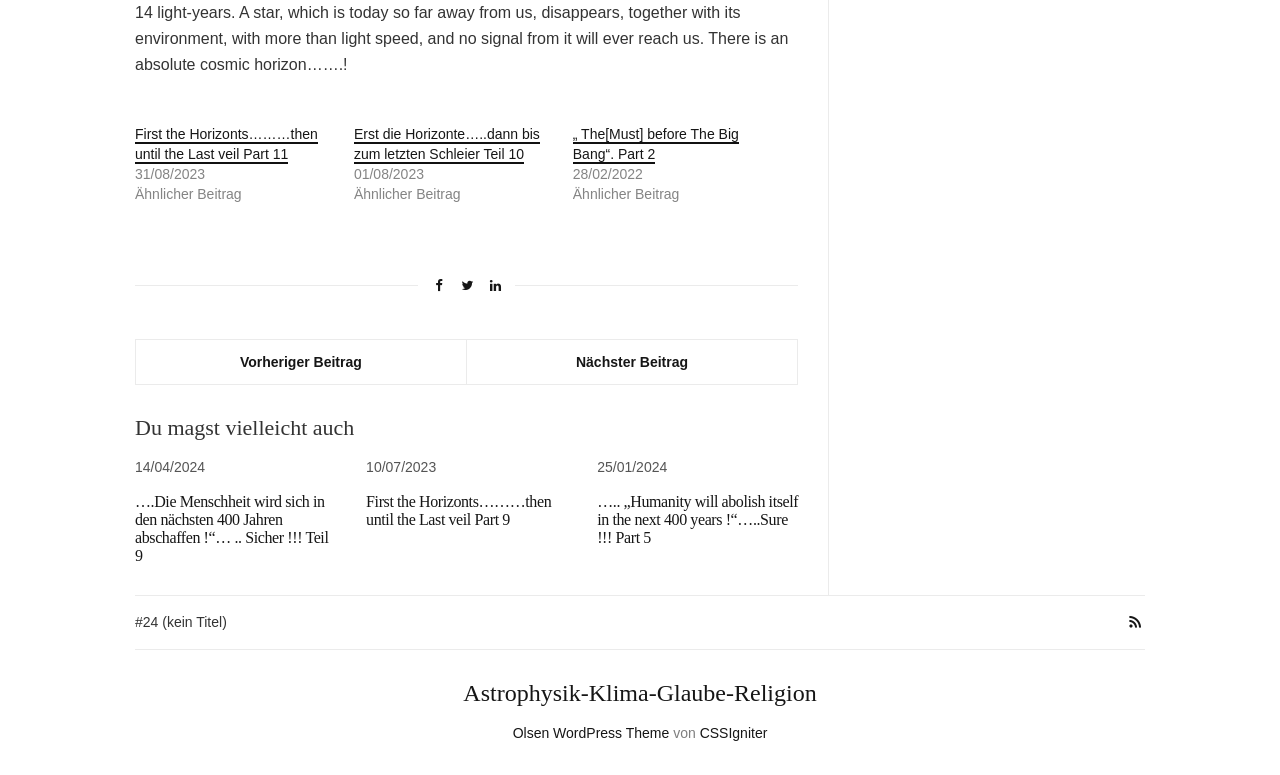Can you find the bounding box coordinates for the element that needs to be clicked to execute this instruction: "Click on the previous post link"? The coordinates should be given as four float numbers between 0 and 1, i.e., [left, top, right, bottom].

[0.106, 0.438, 0.365, 0.495]